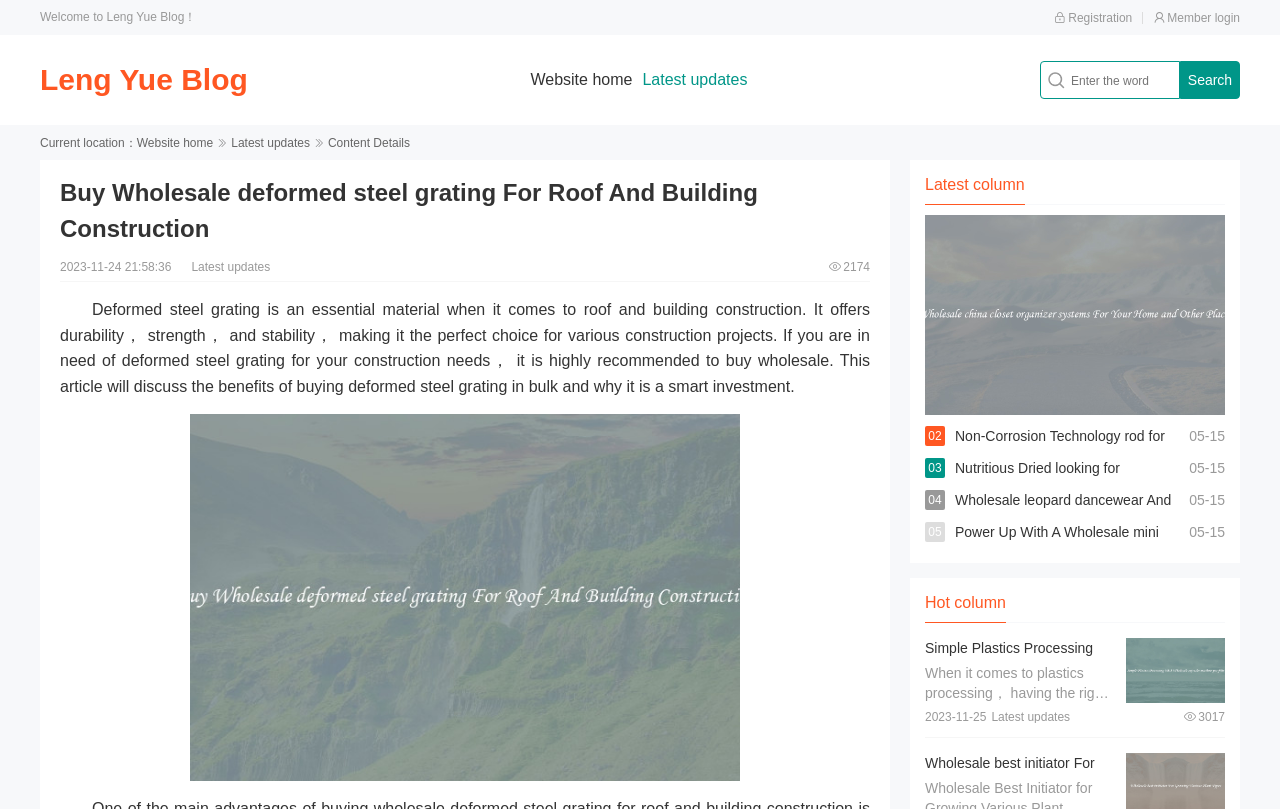Provide the bounding box coordinates of the section that needs to be clicked to accomplish the following instruction: "Read the article about deformed steel grating."

[0.047, 0.216, 0.68, 0.305]